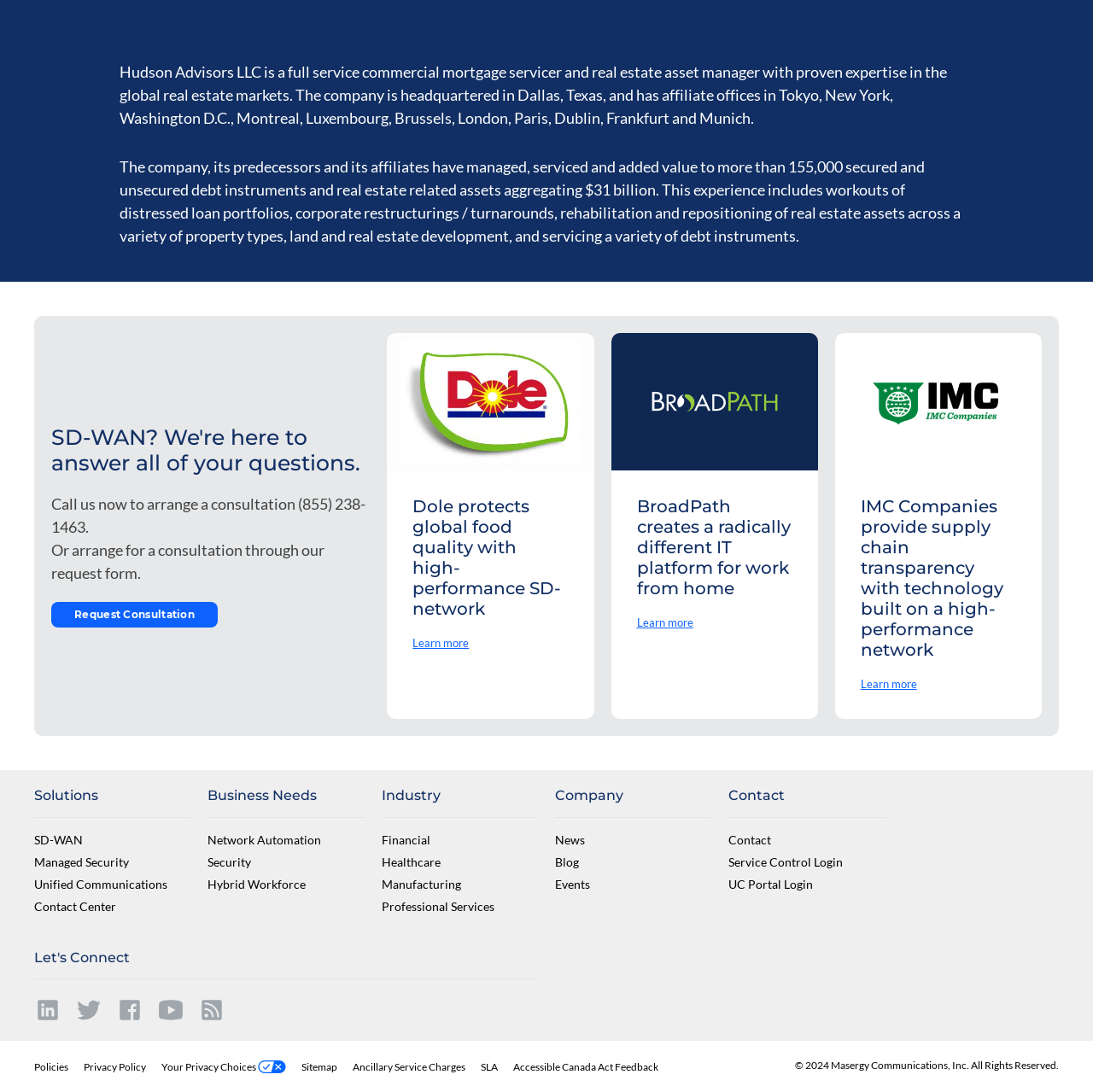Respond to the question below with a single word or phrase:
What type of content is featured in the carousel?

case studies